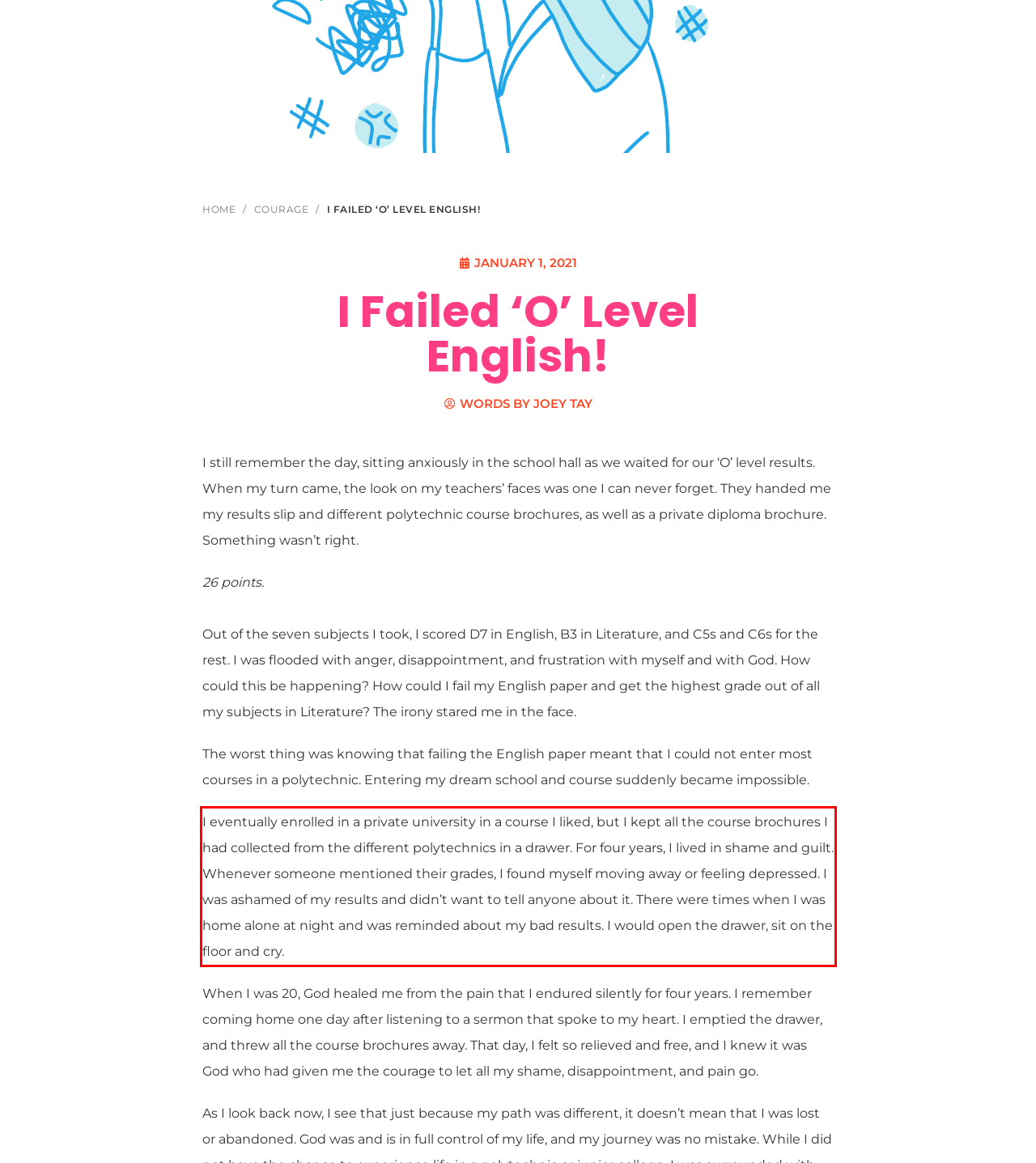You have a screenshot of a webpage where a UI element is enclosed in a red rectangle. Perform OCR to capture the text inside this red rectangle.

I eventually enrolled in a private university in a course I liked, but I kept all the course brochures I had collected from the different polytechnics in a drawer. For four years, I lived in shame and guilt. Whenever someone mentioned their grades, I found myself moving away or feeling depressed. I was ashamed of my results and didn’t want to tell anyone about it. There were times when I was home alone at night and was reminded about my bad results. I would open the drawer, sit on the floor and cry.